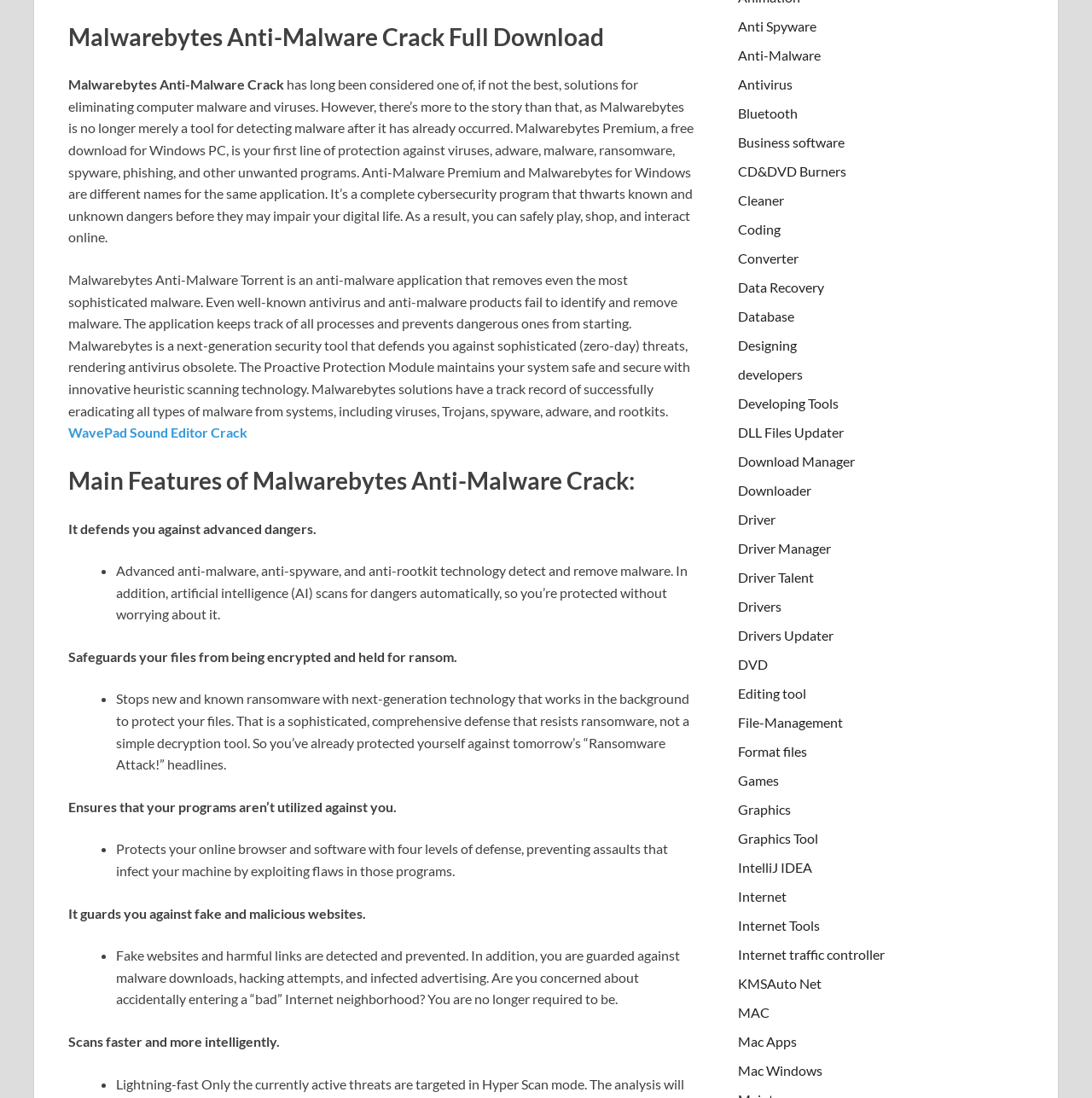Please specify the bounding box coordinates in the format (top-left x, top-left y, bottom-right x, bottom-right y), with all values as floating point numbers between 0 and 1. Identify the bounding box of the UI element described by: Driver Talent

[0.676, 0.518, 0.745, 0.533]